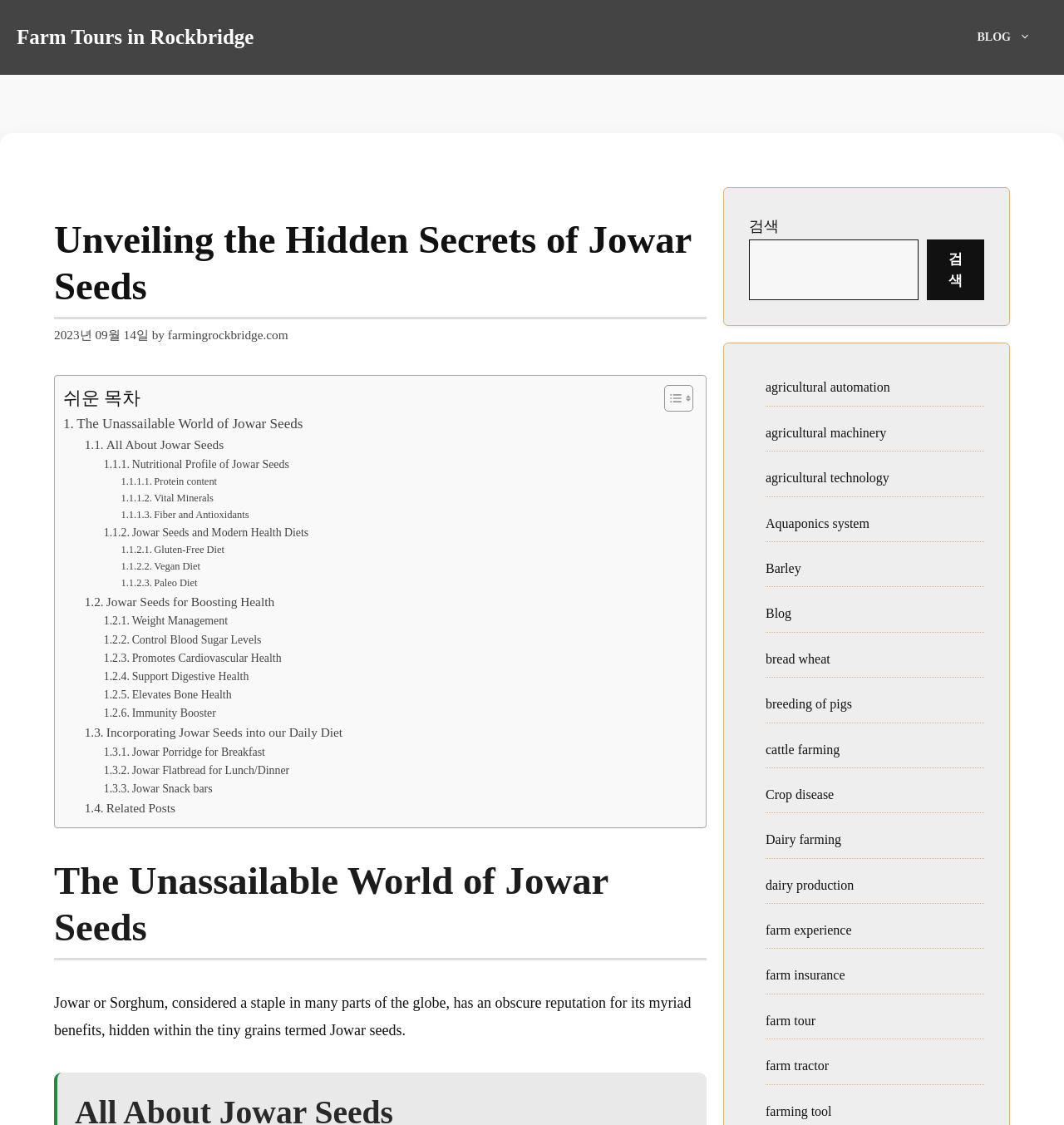Please identify the bounding box coordinates of the clickable area that will allow you to execute the instruction: "Contact the clinic".

None